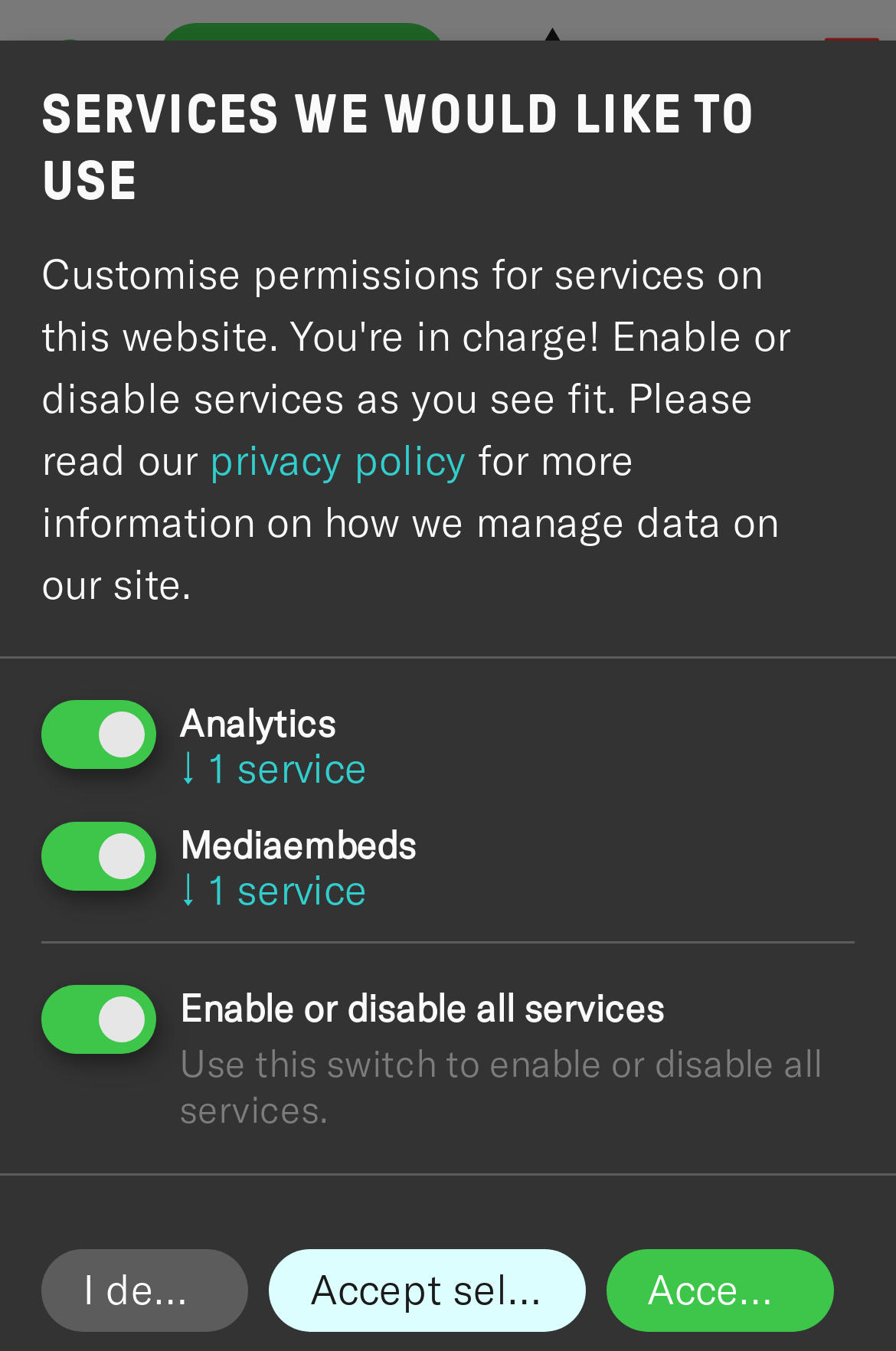How many checkboxes are there in the 'privacy policy' section?
Using the information from the image, provide a comprehensive answer to the question.

The 'privacy policy' section is located at the bottom of the webpage, and it has 3 checkboxes: 'Analytics', 'Mediaembeds', and 'Enable or disable all services'.